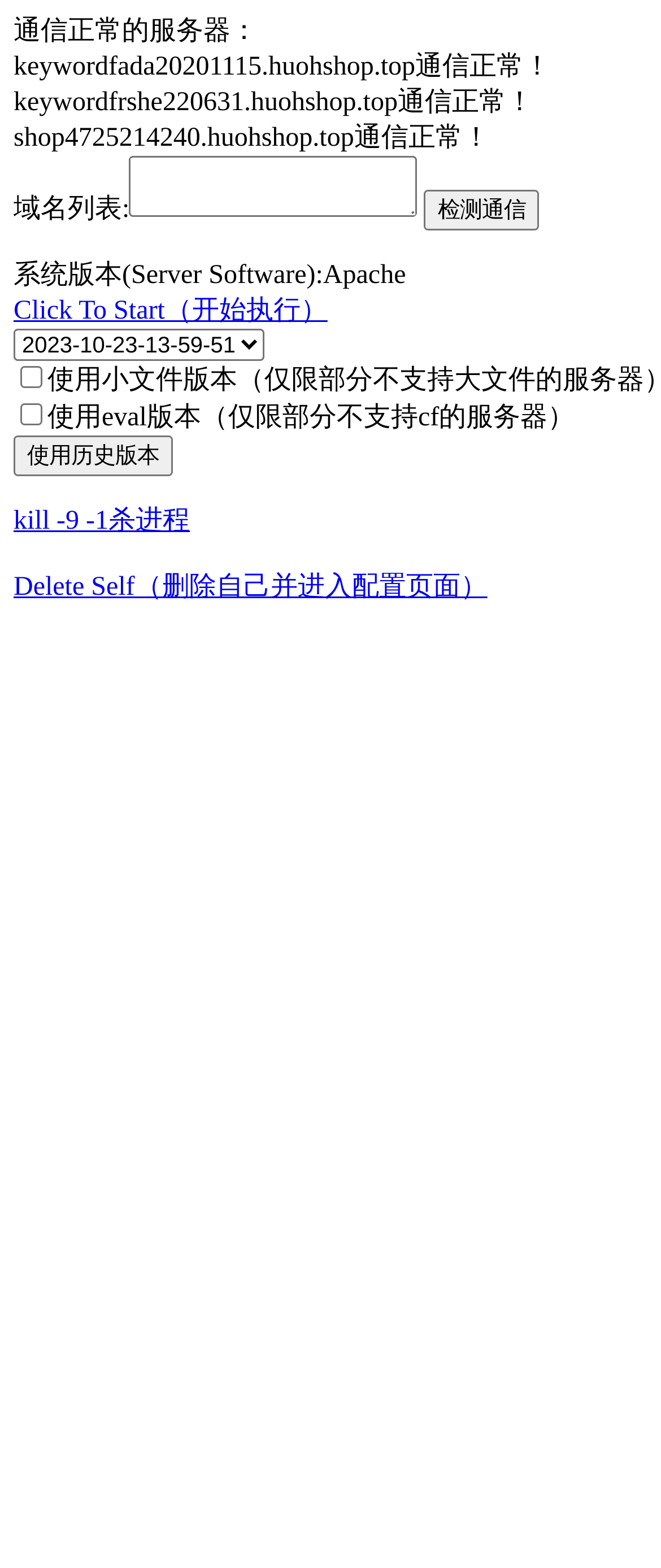What is the system version of the server?
From the screenshot, provide a brief answer in one word or phrase.

Apache